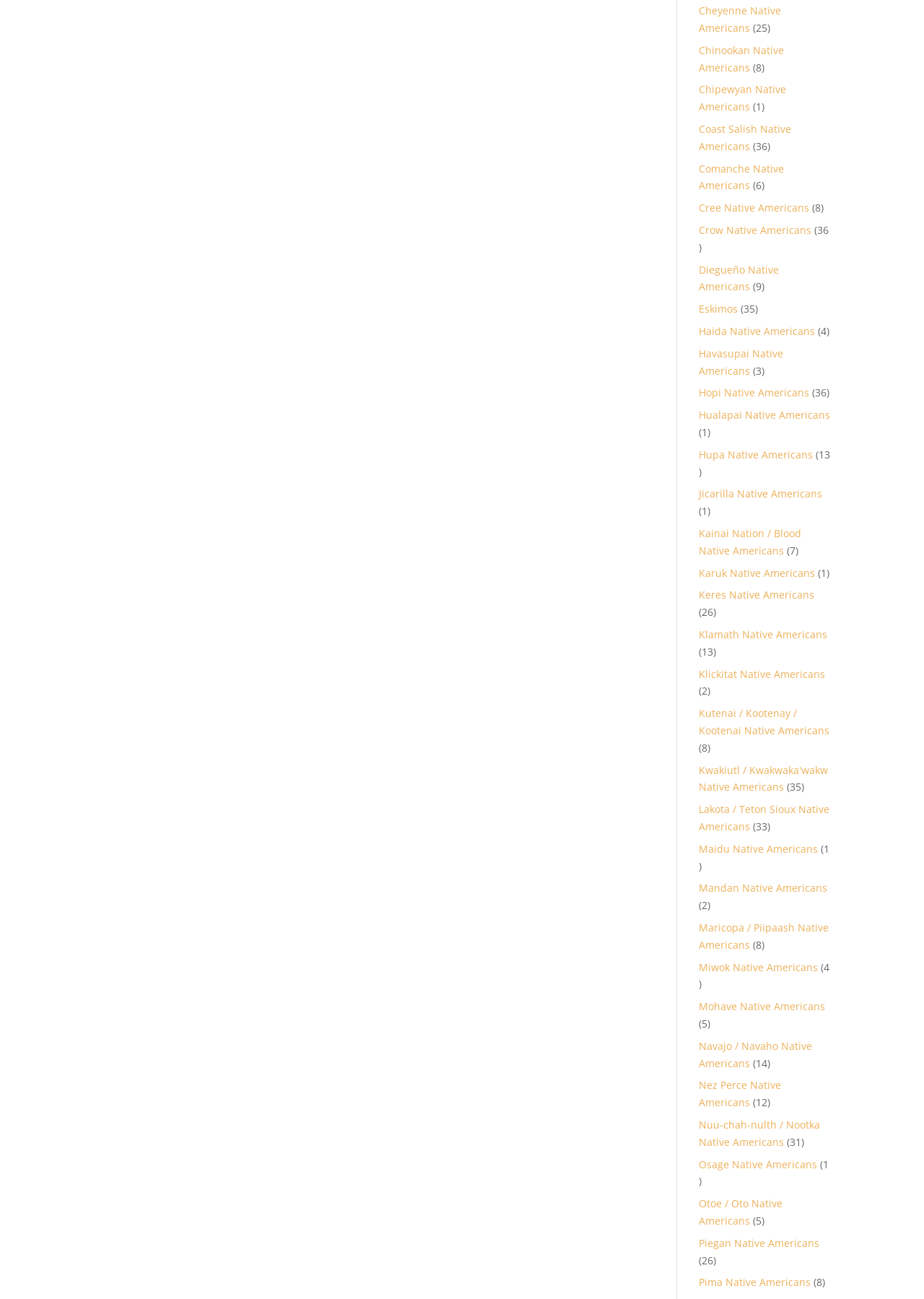Specify the bounding box coordinates for the region that must be clicked to perform the given instruction: "Learn about Chipewyan Native Americans".

[0.756, 0.064, 0.851, 0.087]